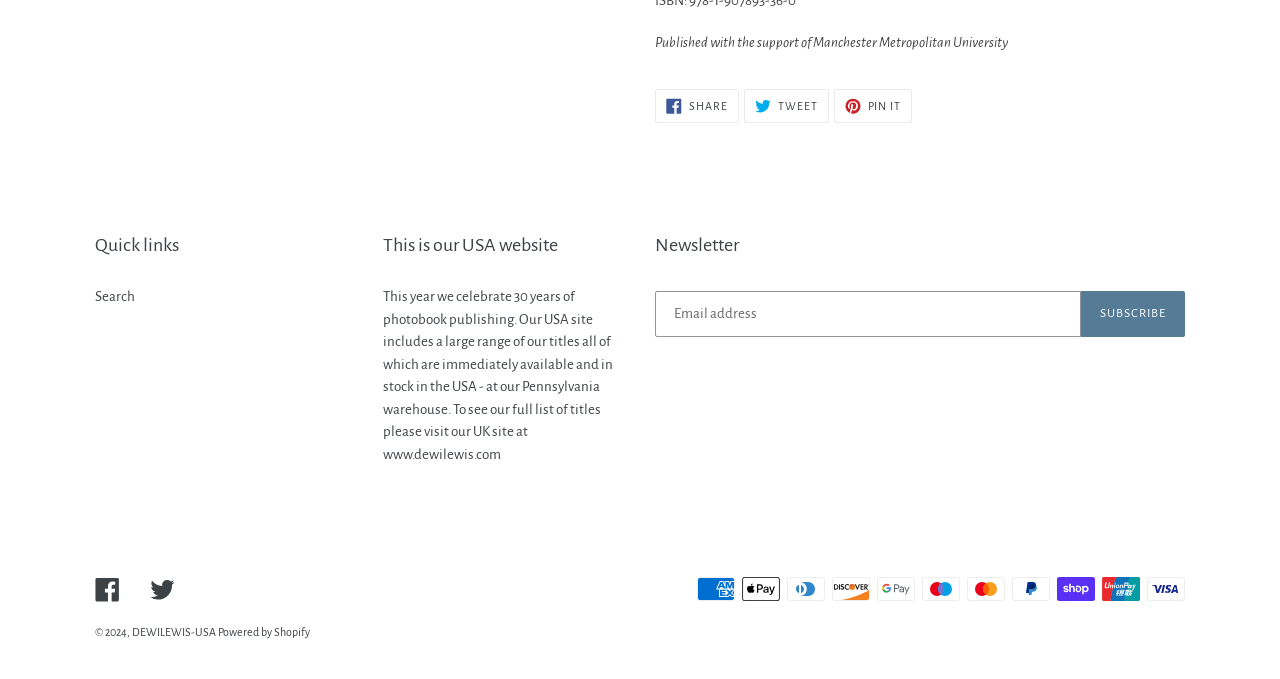Please find the bounding box coordinates of the element's region to be clicked to carry out this instruction: "Search".

[0.074, 0.426, 0.105, 0.448]